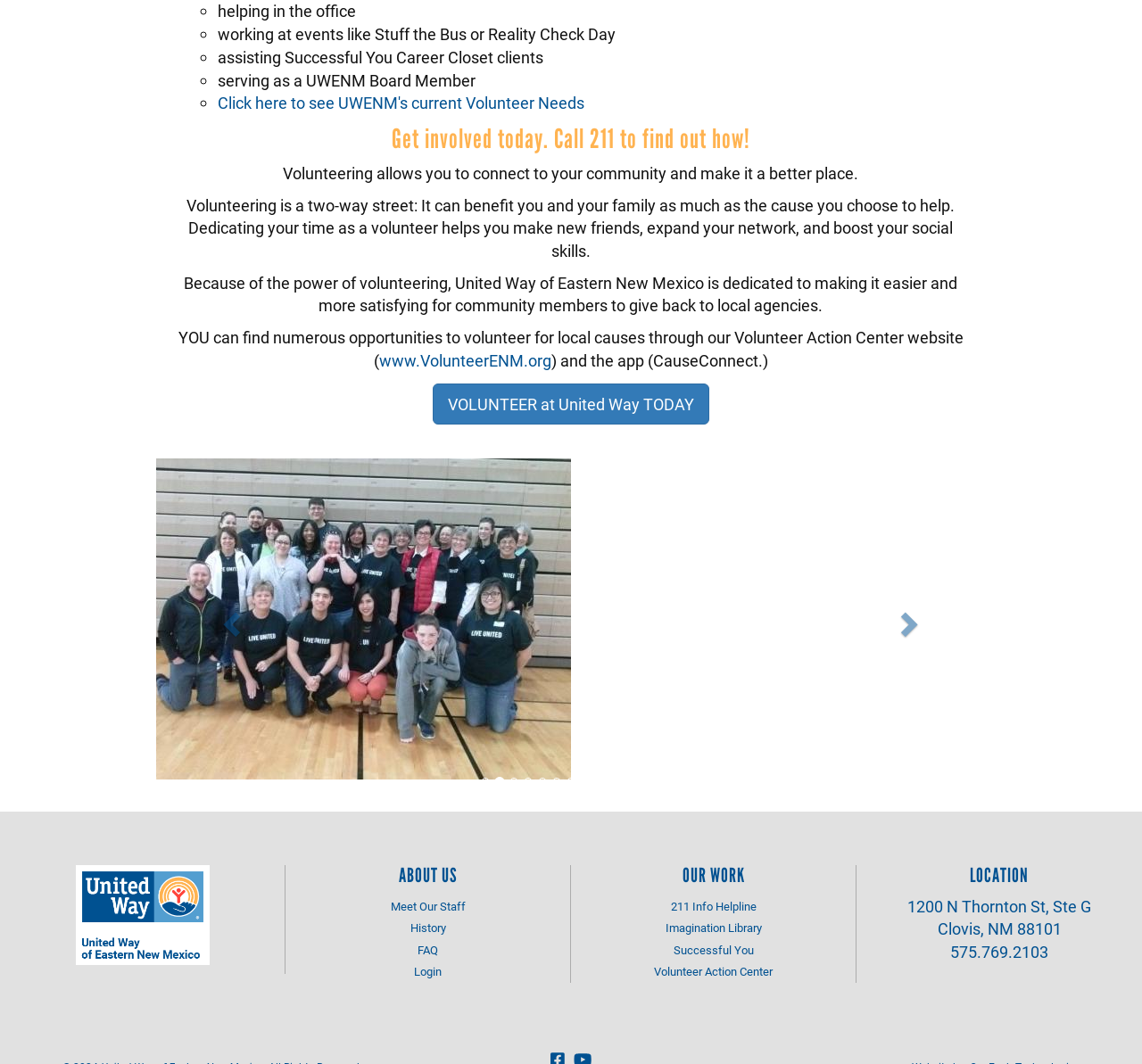Look at the image and write a detailed answer to the question: 
How can someone get involved in volunteering?

I found the way to get involved in volunteering by reading the heading that says 'Get involved today. Call 211 to find out how!'. This suggests that calling 211 is the first step to getting involved in volunteering.